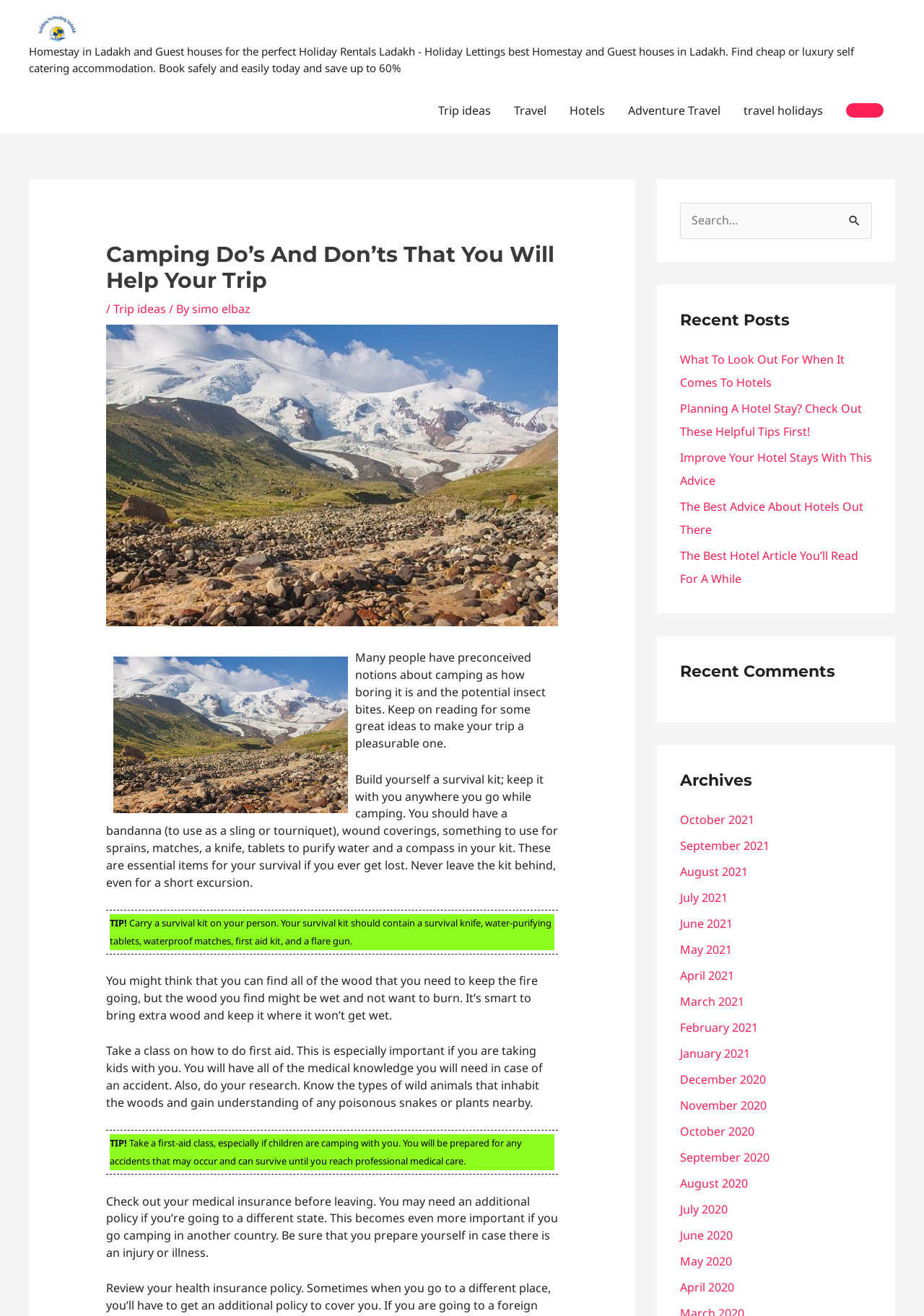What should you carry with you while camping?
Kindly answer the question with as much detail as you can.

According to the webpage, it is recommended to carry a survival kit with essential items such as a bandanna, wound coverings, matches, a knife, tablets to purify water, and a compass.